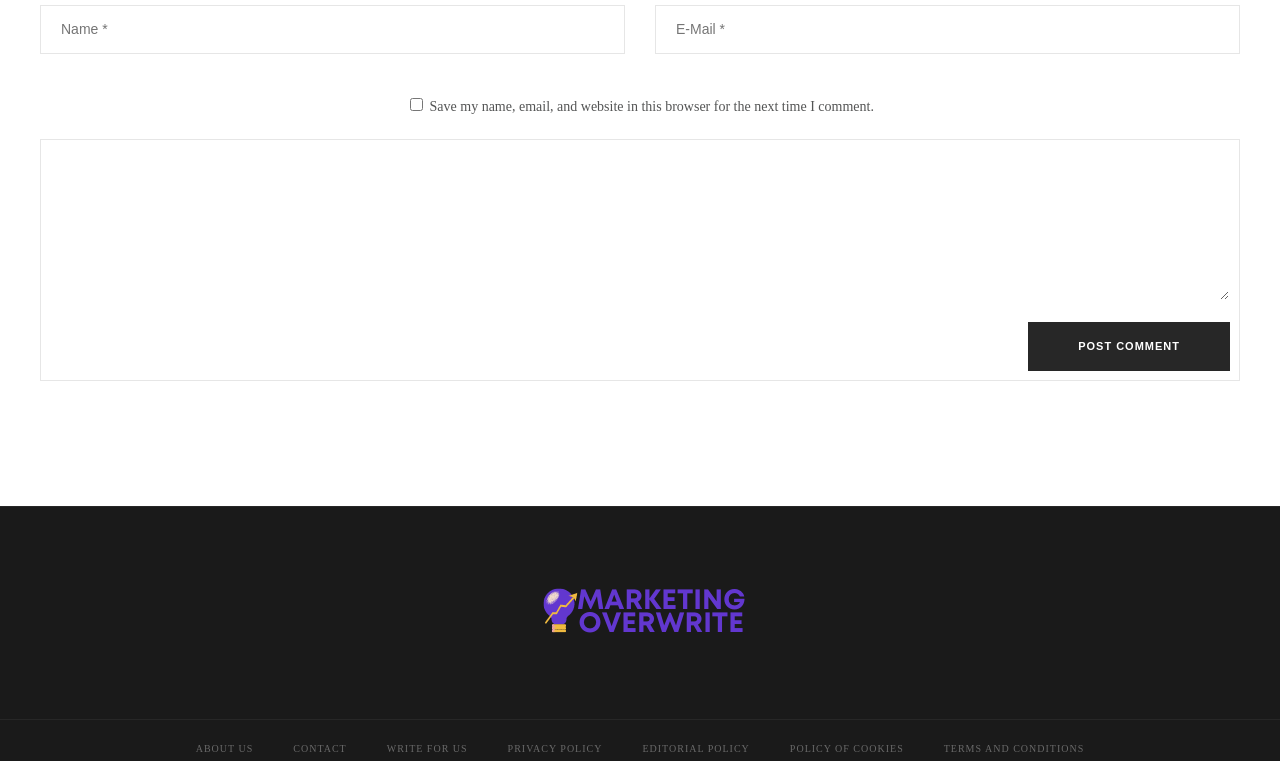What is the position of the 'Post comment' button?
Examine the image and give a concise answer in one word or a short phrase.

Bottom right